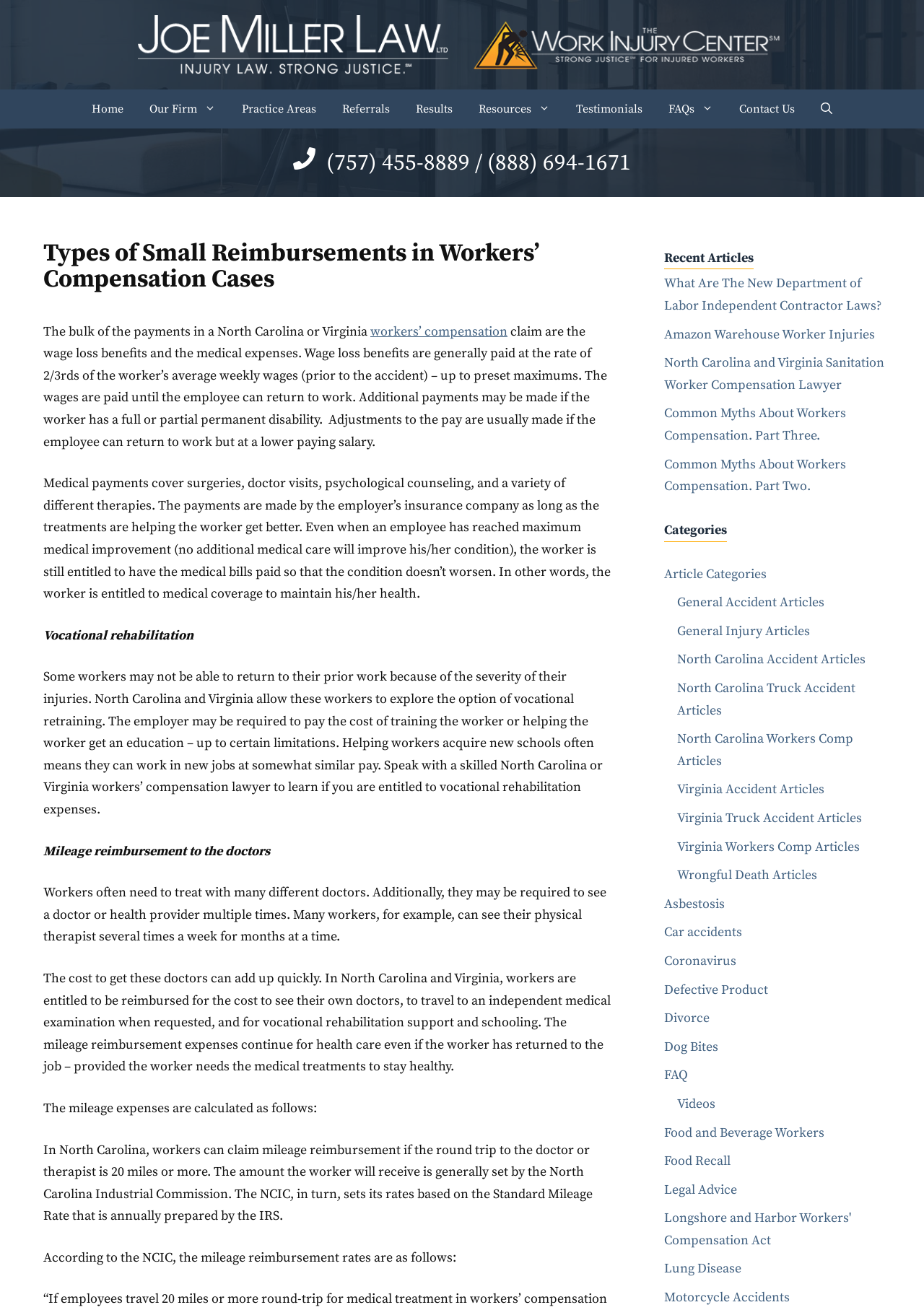What are the two main types of payments in workers’ compensation cases?
Based on the image content, provide your answer in one word or a short phrase.

Wage loss benefits and medical expenses